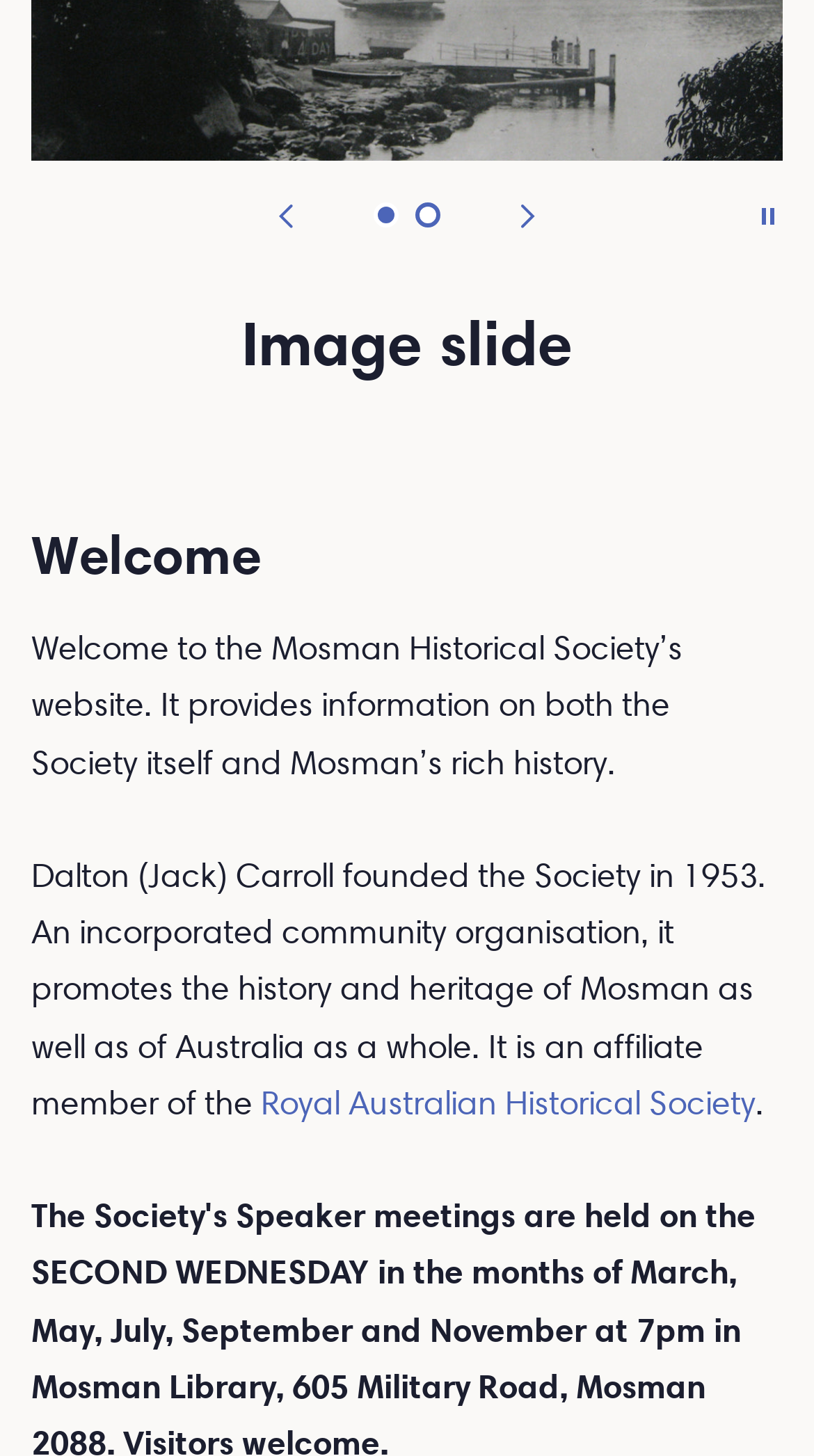Based on the element description: "aria-label="Previous slide"", identify the UI element and provide its bounding box coordinates. Use four float numbers between 0 and 1, [left, top, right, bottom].

[0.295, 0.115, 0.408, 0.178]